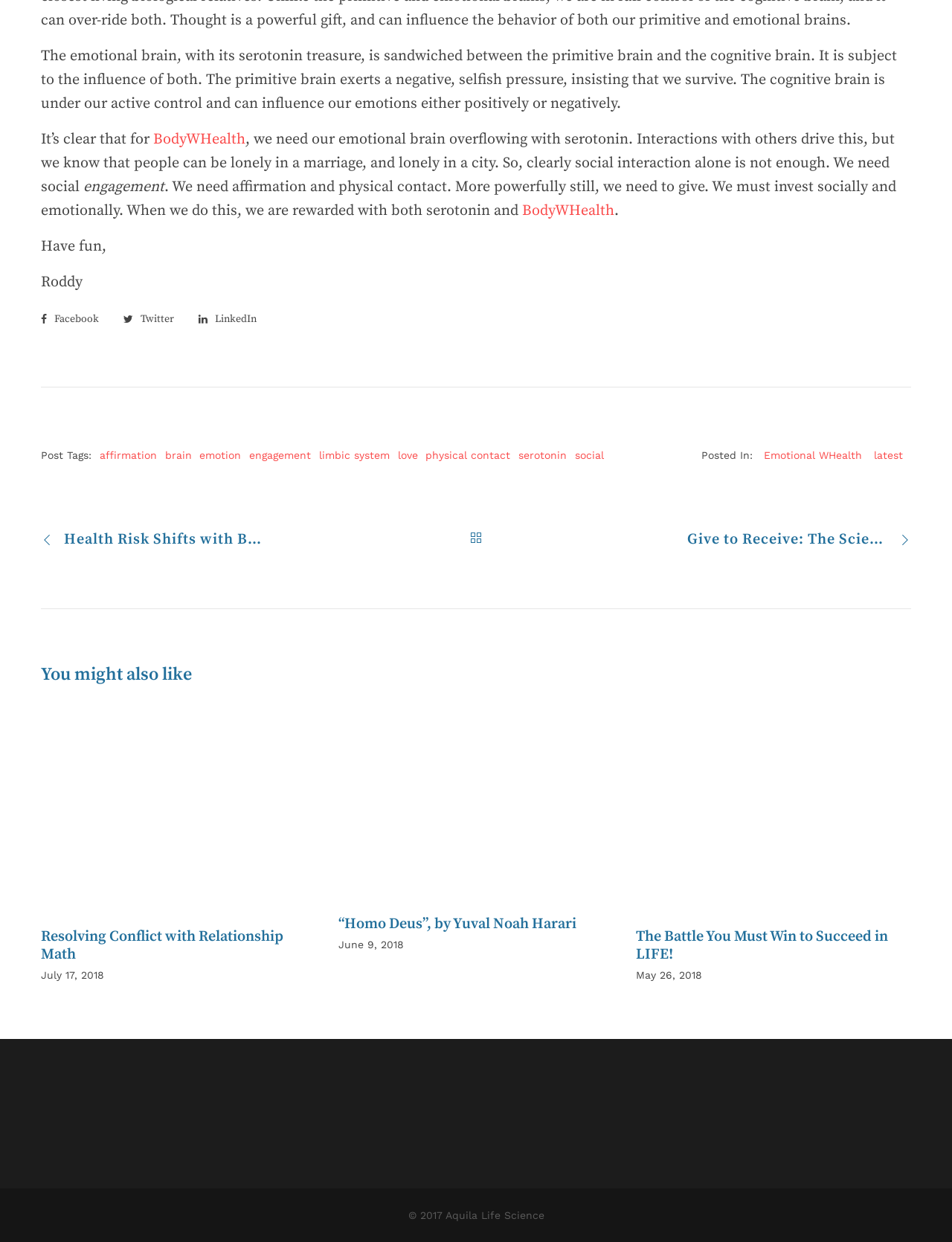Determine the bounding box coordinates of the clickable element to complete this instruction: "Click on the Facebook link". Provide the coordinates in the format of four float numbers between 0 and 1, [left, top, right, bottom].

[0.043, 0.251, 0.104, 0.262]